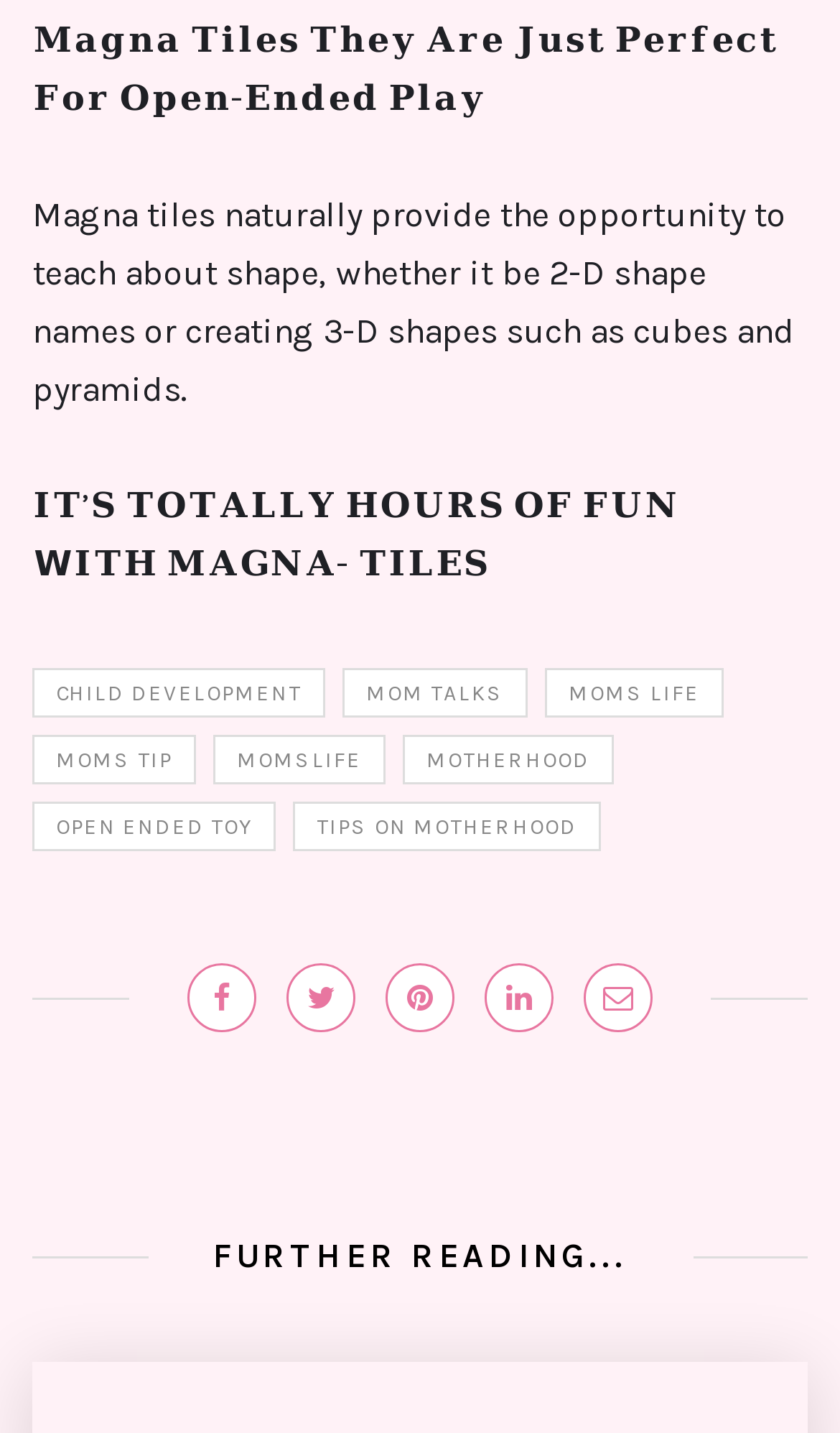Kindly determine the bounding box coordinates for the clickable area to achieve the given instruction: "Read about MOM TALKS".

[0.408, 0.466, 0.628, 0.501]